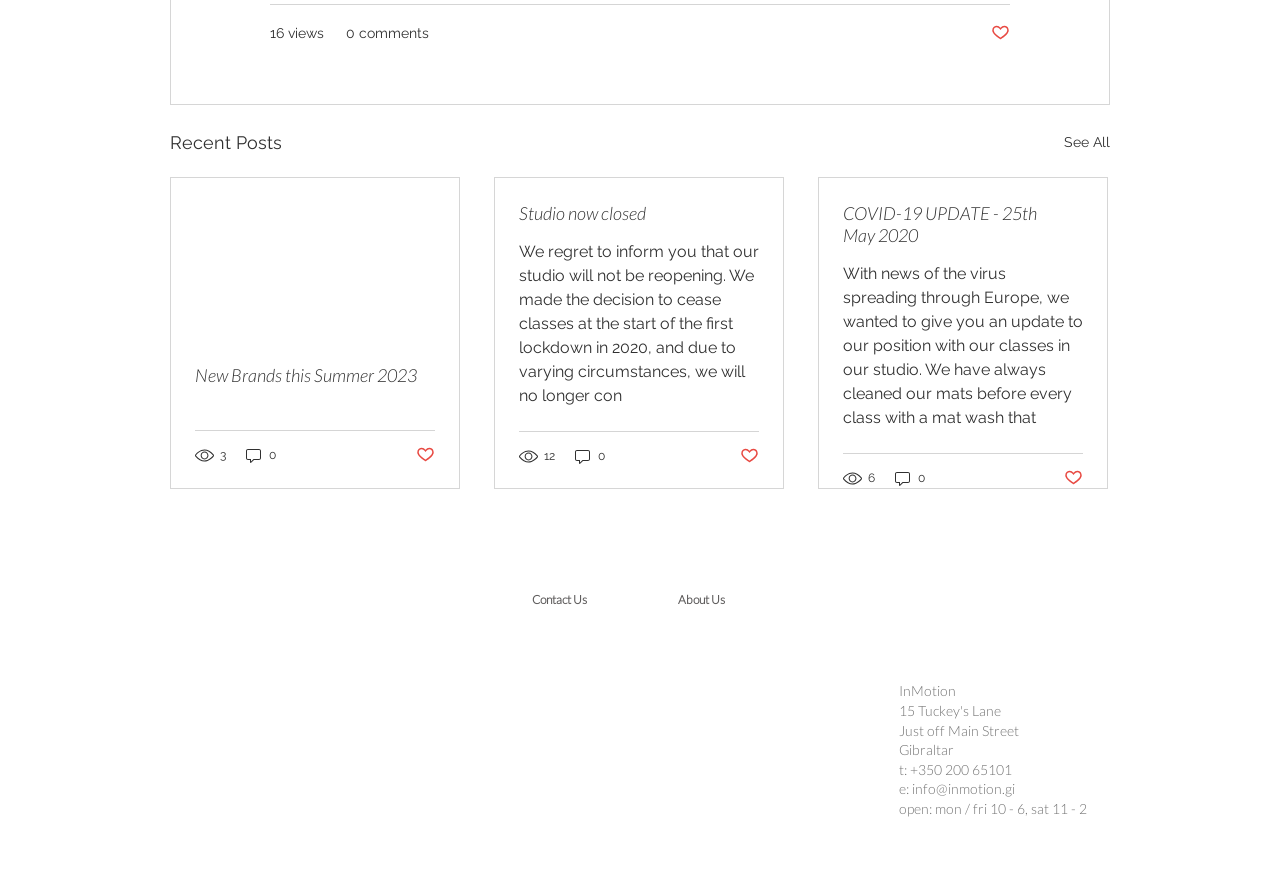How many views does the post 'New Brands this Summer 2023' have?
Please look at the screenshot and answer in one word or a short phrase.

3 views